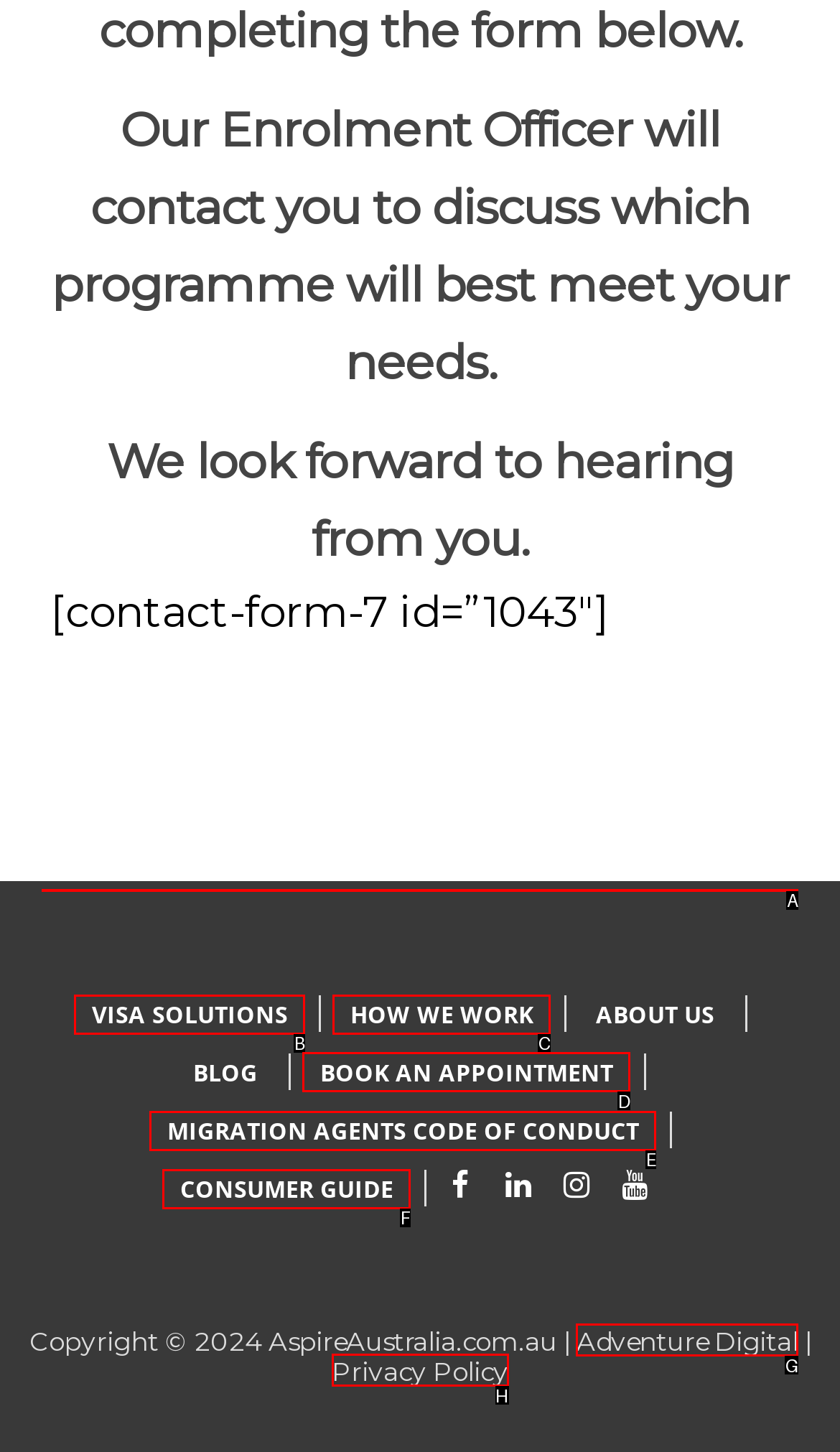Please indicate which HTML element should be clicked to fulfill the following task: Book an appointment. Provide the letter of the selected option.

D